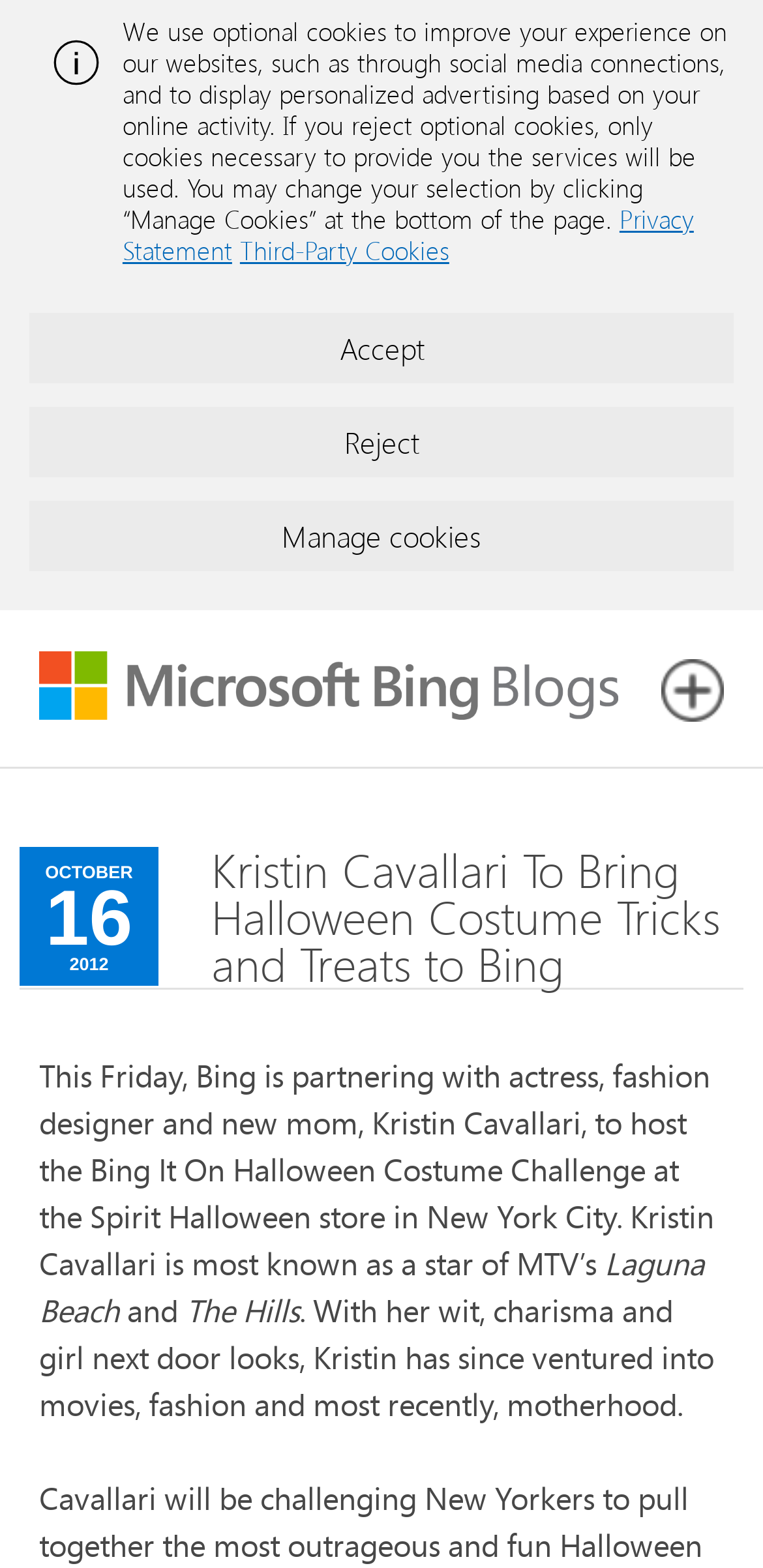What is the name of the TV show Kristin Cavallari starred in?
From the details in the image, answer the question comprehensively.

The webpage mentions that Kristin Cavallari is most known as a star of MTV's Laguna Beach and The Hills, indicating that she was a part of these TV shows.